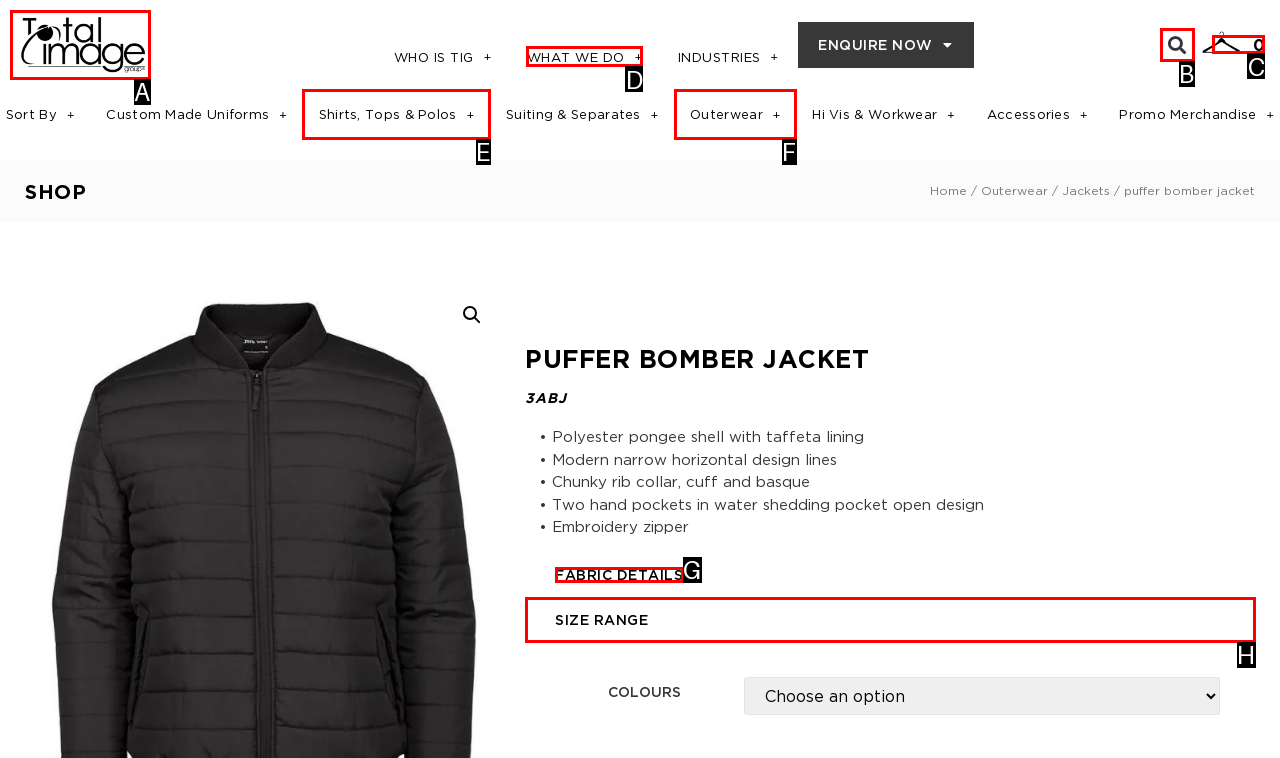Tell me which option I should click to complete the following task: Search for something Answer with the option's letter from the given choices directly.

B